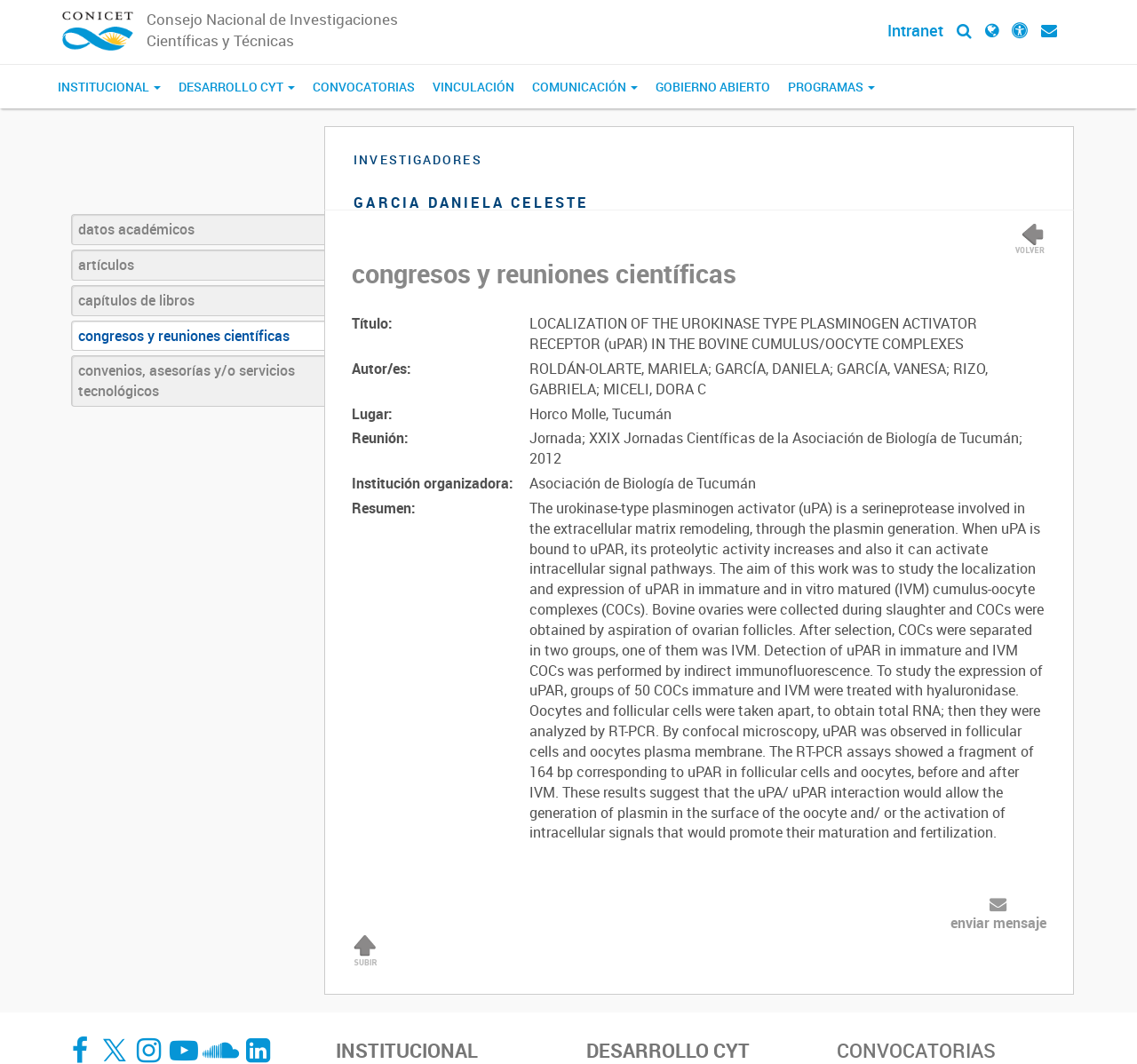Create a full and detailed caption for the entire webpage.

The webpage is about CONICET, a national research council, and its resources. At the top, there is a logo of CONICET, an image with the text "CONICET" next to it, and a static text "Consejo Nacional de Investigaciones Científicas y Técnicas". 

Below the logo, there are several links and buttons, including "Intranet", some social media icons, and a menu with options like "INSTITUCIONAL", "DESARROLLO CYT", "CONVOCATORIAS", "VINCULACIÓN", "COMUNICACIÓN", "PROGRAMAS", and "GOBIERNO ABIERTO". 

On the left side, there is a section with the title "INVESTIGADORES" and a list of links related to a researcher, including "datos académicos", "artículos", "capítulos de libros", "congresos y reuniones científicas", and "convenios, asesorías y/o servicios tecnológicos". 

Below this section, there is a detailed description of a research paper, including its title, authors, location, and abstract. The abstract is a lengthy text that describes the research on the localization of the urokinase-type plasminogen activator receptor in the bovine cumulus-oocyte complexes.

At the bottom of the page, there are more links, including "enviar mensaje" and some social media icons. There are also three headings, "INSTITUCIONAL", "DESARROLLO CYT", and "CONVOCATORIAS", which seem to be the main categories of the webpage.